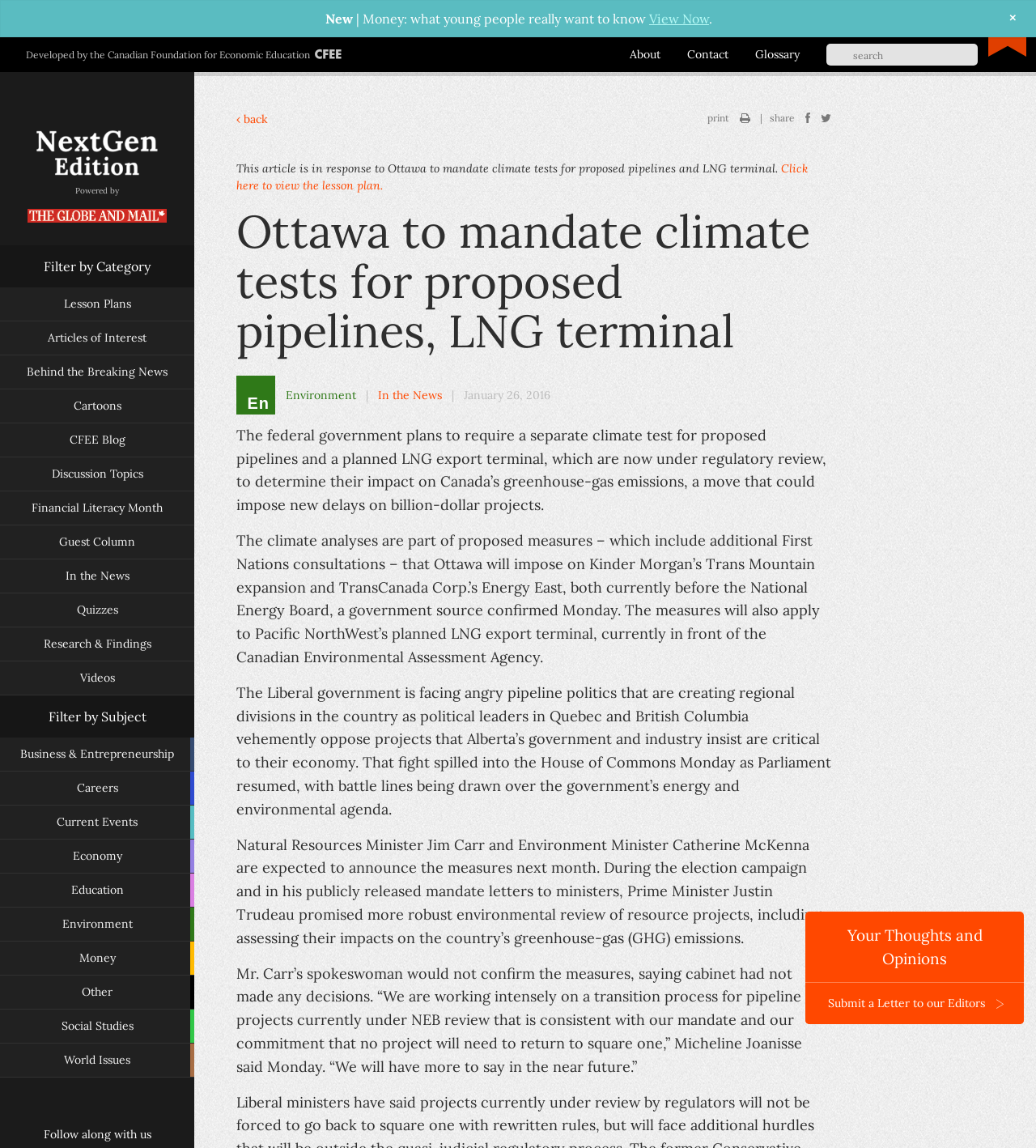Provide a thorough description of this webpage.

This webpage appears to be an article from the CFEE Classroom Edition, a educational resource focused on economic education. The article's title, "Ottawa to mandate climate tests for proposed pipelines, LNG terminal", is prominently displayed at the top of the page.

At the top left corner, there is a "New" label, followed by a link "View Now" and a period. To the right, there is a "×" symbol, which likely serves as a close button. Below this, there is a credit line "Developed by the Canadian Foundation for Economic Education" and a search box.

The main content of the page is divided into sections. On the left side, there are two headings: "Filter by Category" and "Filter by Subject". Under these headings, there are lists of links to various topics, such as "Lesson Plans", "Articles of Interest", and "Business & Entrepreneurship".

The main article is located on the right side of the page. It begins with a brief summary of the article, followed by a heading "Ottawa to mandate climate tests for proposed pipelines, LNG terminal". The article itself is a lengthy piece of text, divided into several paragraphs, discussing the Canadian government's plans to require climate tests for proposed pipelines and LNG terminals.

Above the article, there are links to related topics, including "Environment" and "In the News". There is also a date stamp "January 26, 2016". Below the article, there is a section titled "Your Thoughts and Opinions" with a link to "Submit a Letter to our Editors".

At the bottom of the page, there are several links, including "About", "Contact", and "Glossary". There is also a logo of the NextGen Edition and a powered-by logo of the Globe and Mail.